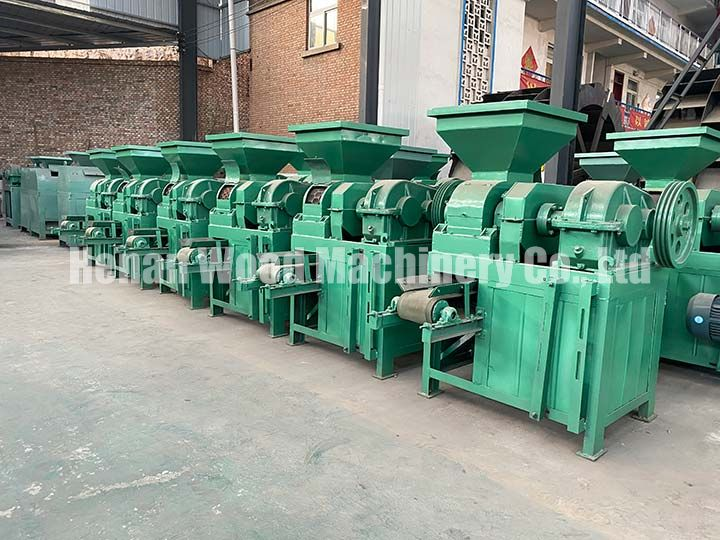Please provide a brief answer to the question using only one word or phrase: 
What is the purpose of the large hopper?

Raw material input